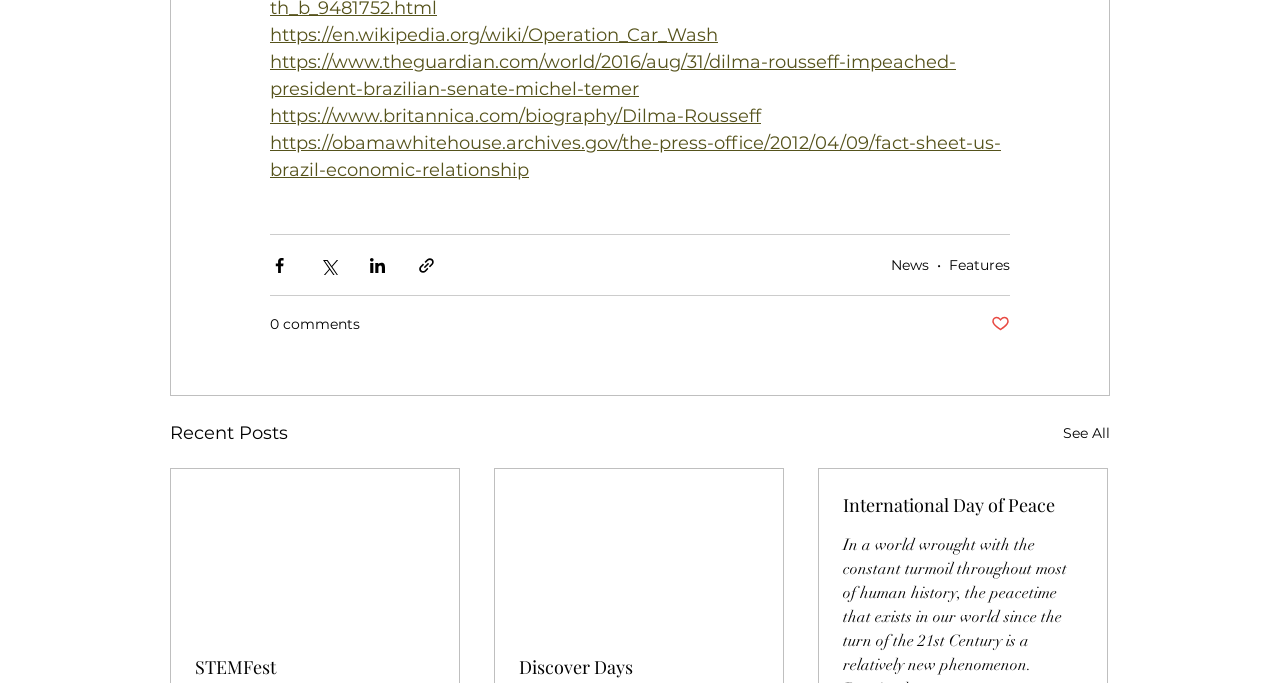Answer the question using only one word or a concise phrase: What is the category of the link 'STEMFest'?

Recent Posts